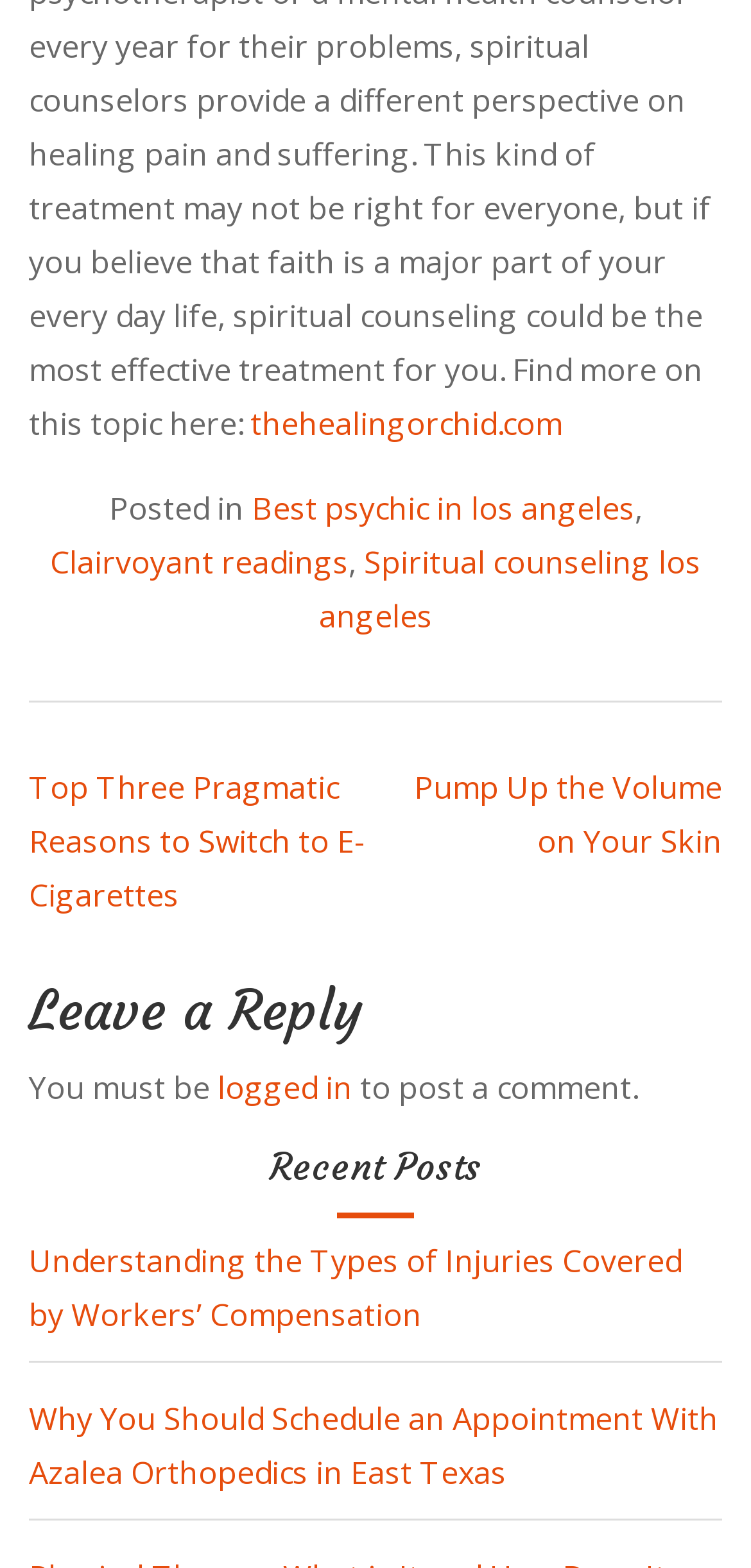Answer briefly with one word or phrase:
How many recent posts are listed?

2